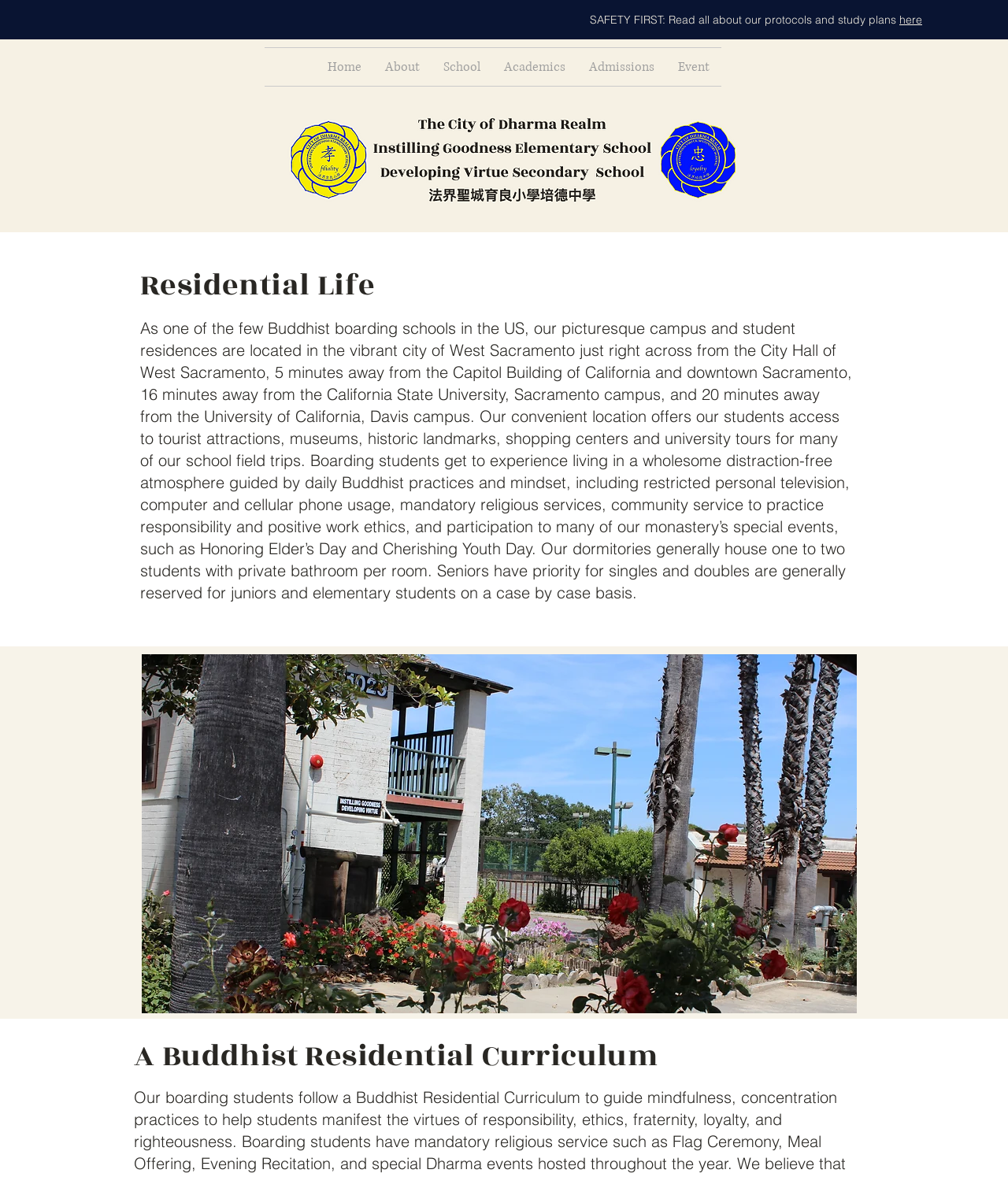Determine the bounding box coordinates of the clickable area required to perform the following instruction: "Click here to read safety protocols". The coordinates should be represented as four float numbers between 0 and 1: [left, top, right, bottom].

[0.892, 0.011, 0.915, 0.023]